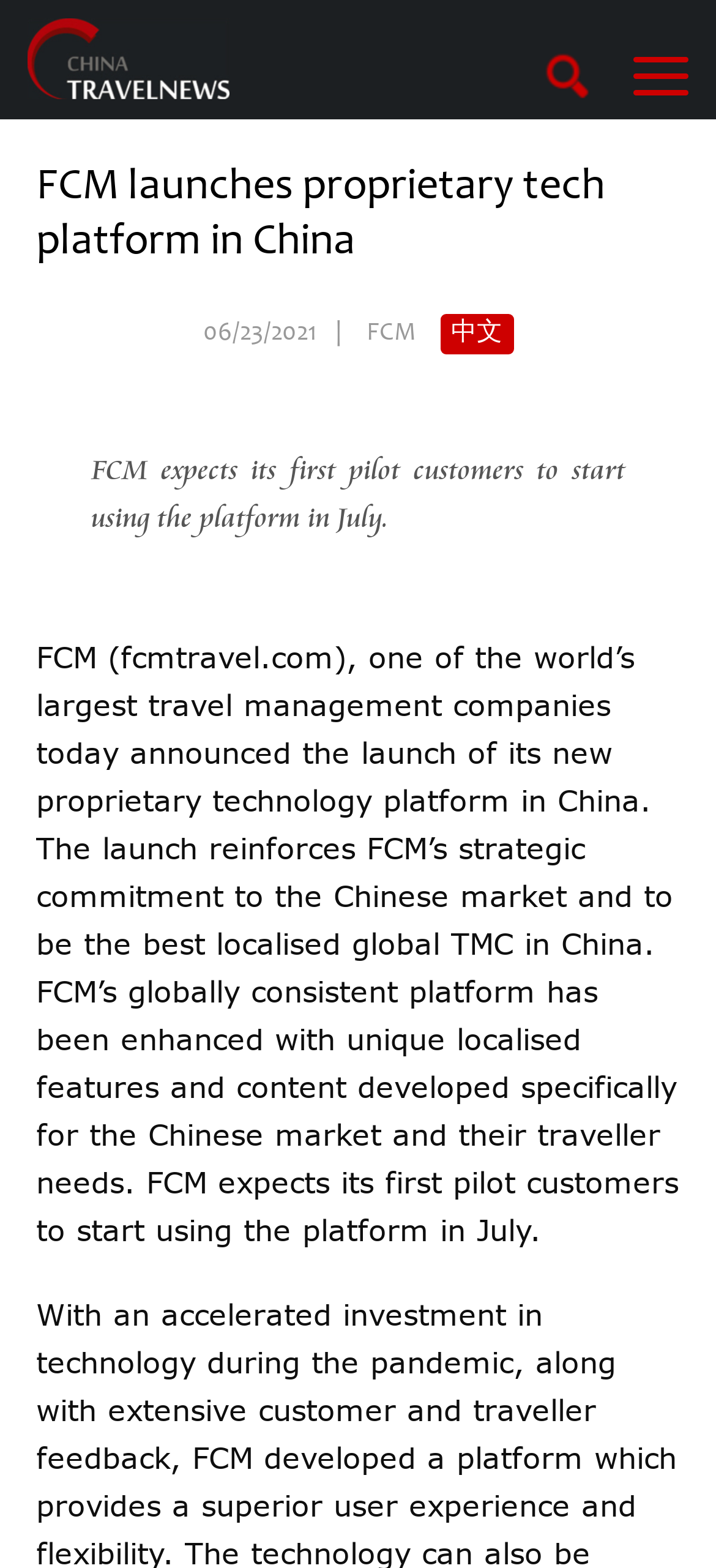Locate the bounding box of the user interface element based on this description: "中文".

[0.614, 0.2, 0.717, 0.226]